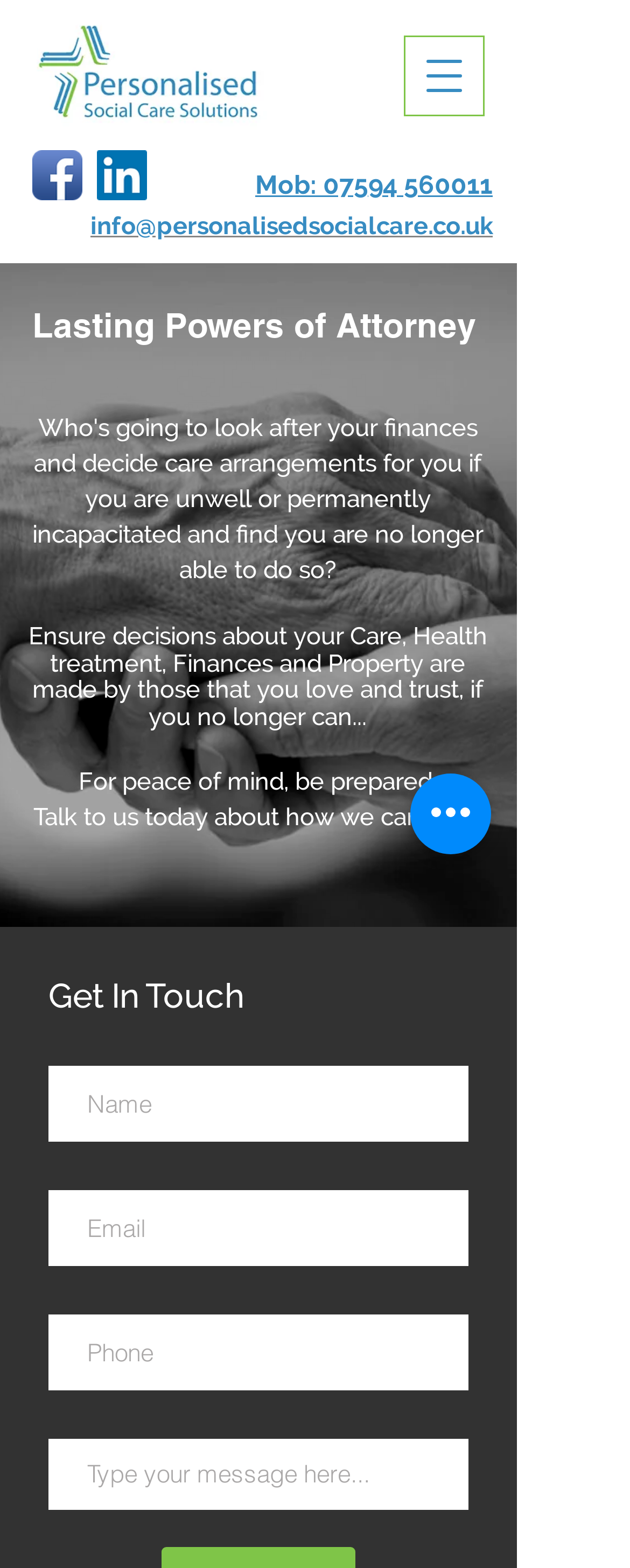Identify the bounding box of the UI element described as follows: "aria-label="Email" name="email" placeholder="Email"". Provide the coordinates as four float numbers in the range of 0 to 1 [left, top, right, bottom].

[0.077, 0.759, 0.744, 0.807]